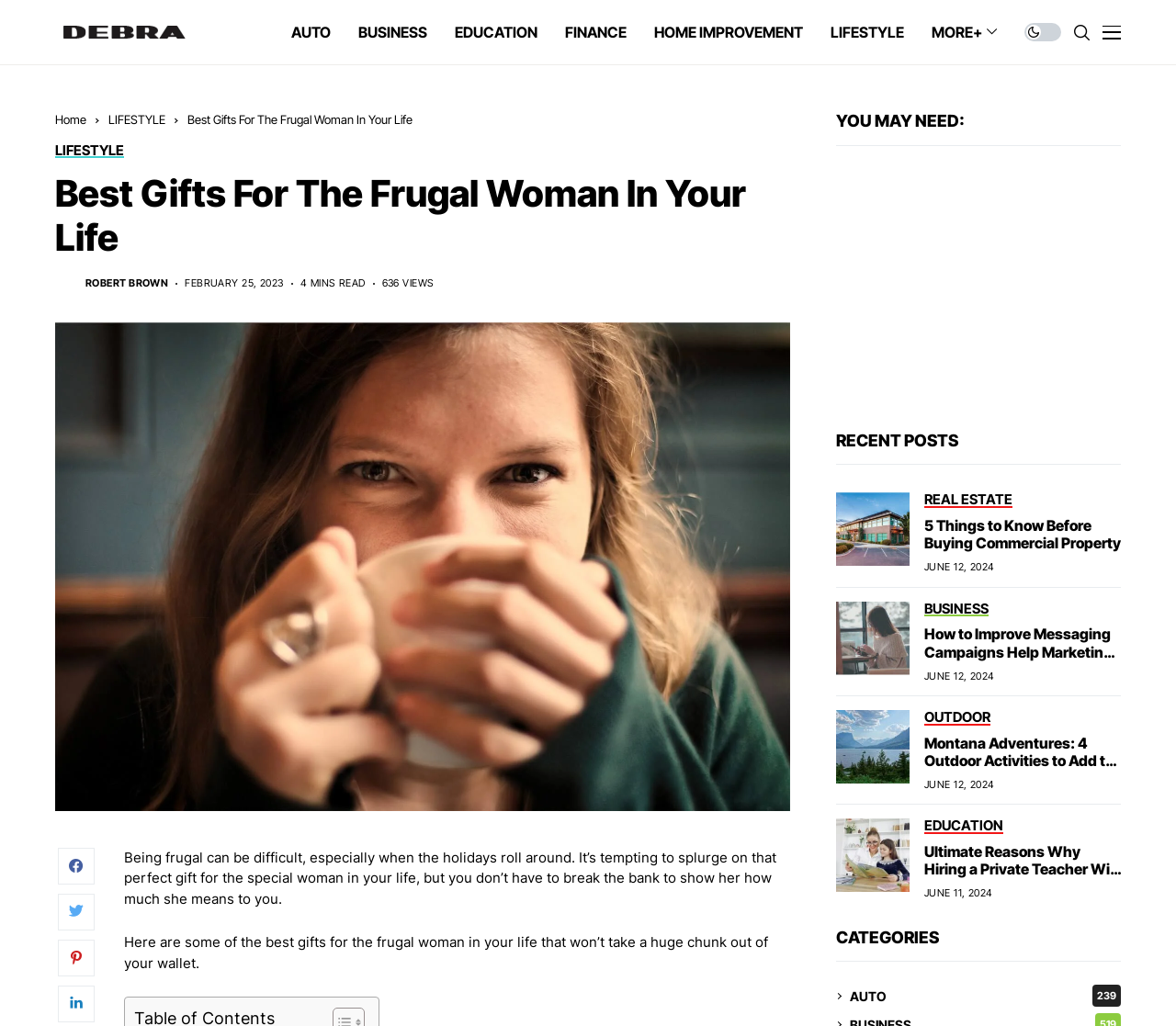Determine the bounding box coordinates for the HTML element described here: "REAL ESTATE".

[0.786, 0.48, 0.861, 0.495]